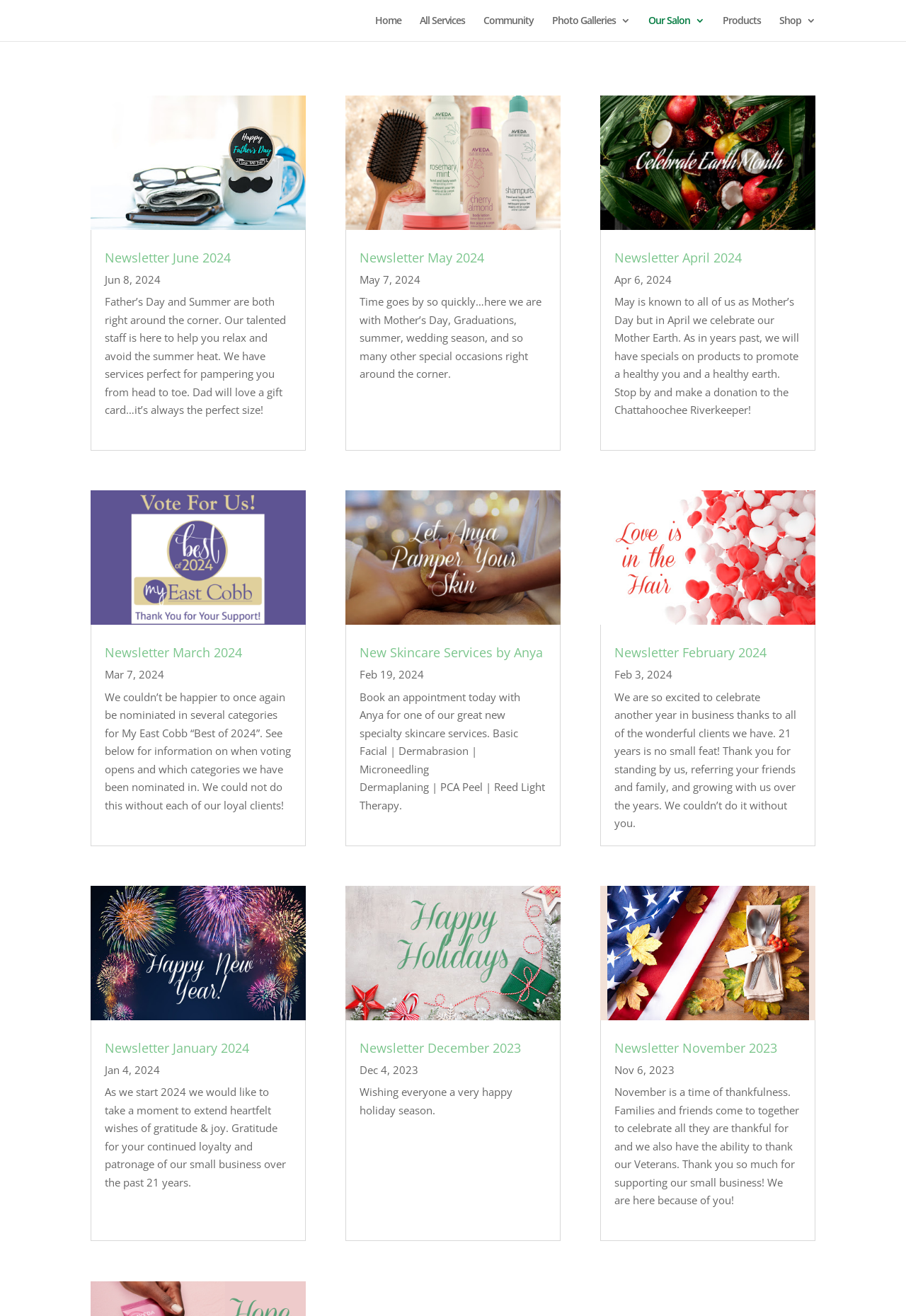What is the name of the company? Observe the screenshot and provide a one-word or short phrase answer.

Challise & Company